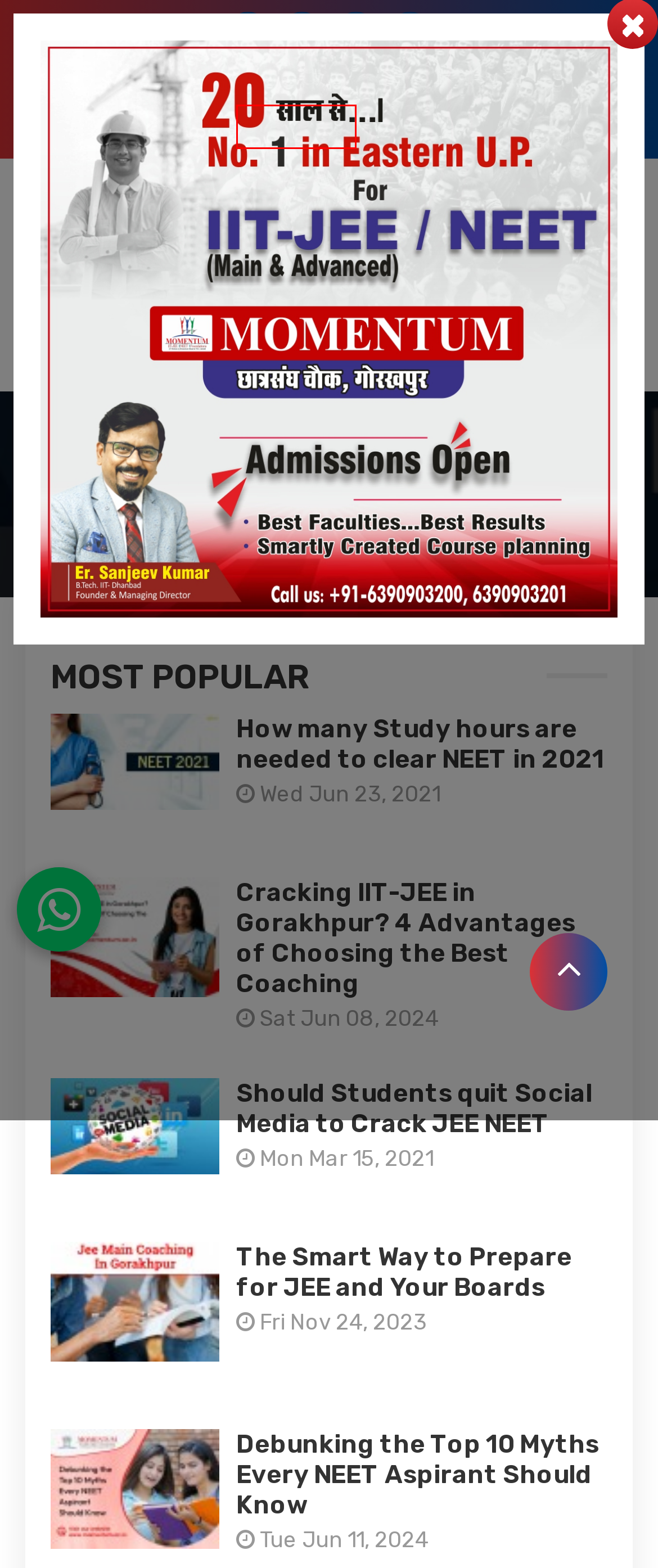You are given a screenshot of a webpage with a red bounding box around an element. Choose the most fitting webpage description for the page that appears after clicking the element within the red bounding box. Here are the candidates:
A. Debunking the Top 10 Myths Every NEET Aspirant Should Know
B. Franchise
C. How many Study hours are needed to clear NEET in 2021
D. Cracking IIT-JEE in Gorakhpur? 4 Advantages of Choosing the Best Coaching
E. The Smart Way to Prepare for JEE and Your Boards
F. Momentum Gorakhpur | 21 Years Old | Best IIT JEE, NEET Coaching Institute
G. Should Students quit Social Media to Crack JEE/NEET?
H. PayUMoney

B